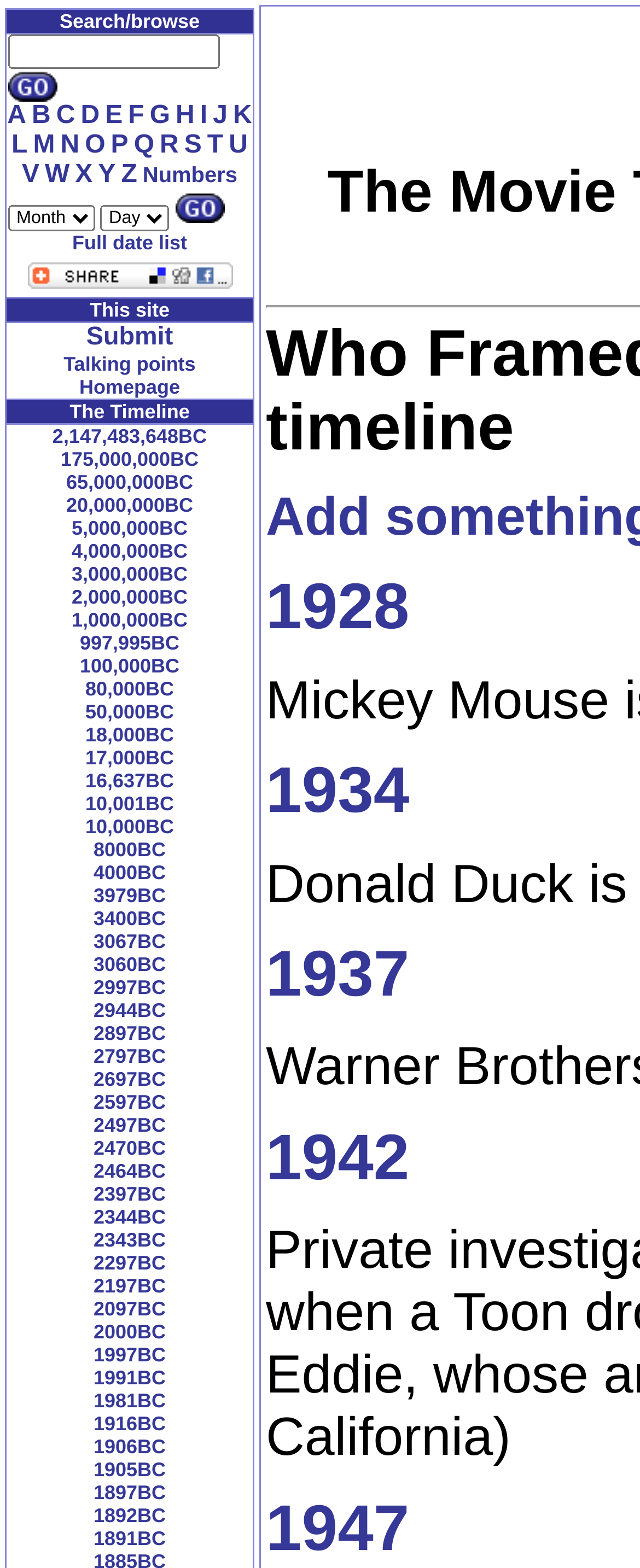Locate the bounding box coordinates of the area that needs to be clicked to fulfill the following instruction: "Go to the homepage". The coordinates should be in the format of four float numbers between 0 and 1, namely [left, top, right, bottom].

[0.124, 0.24, 0.281, 0.254]